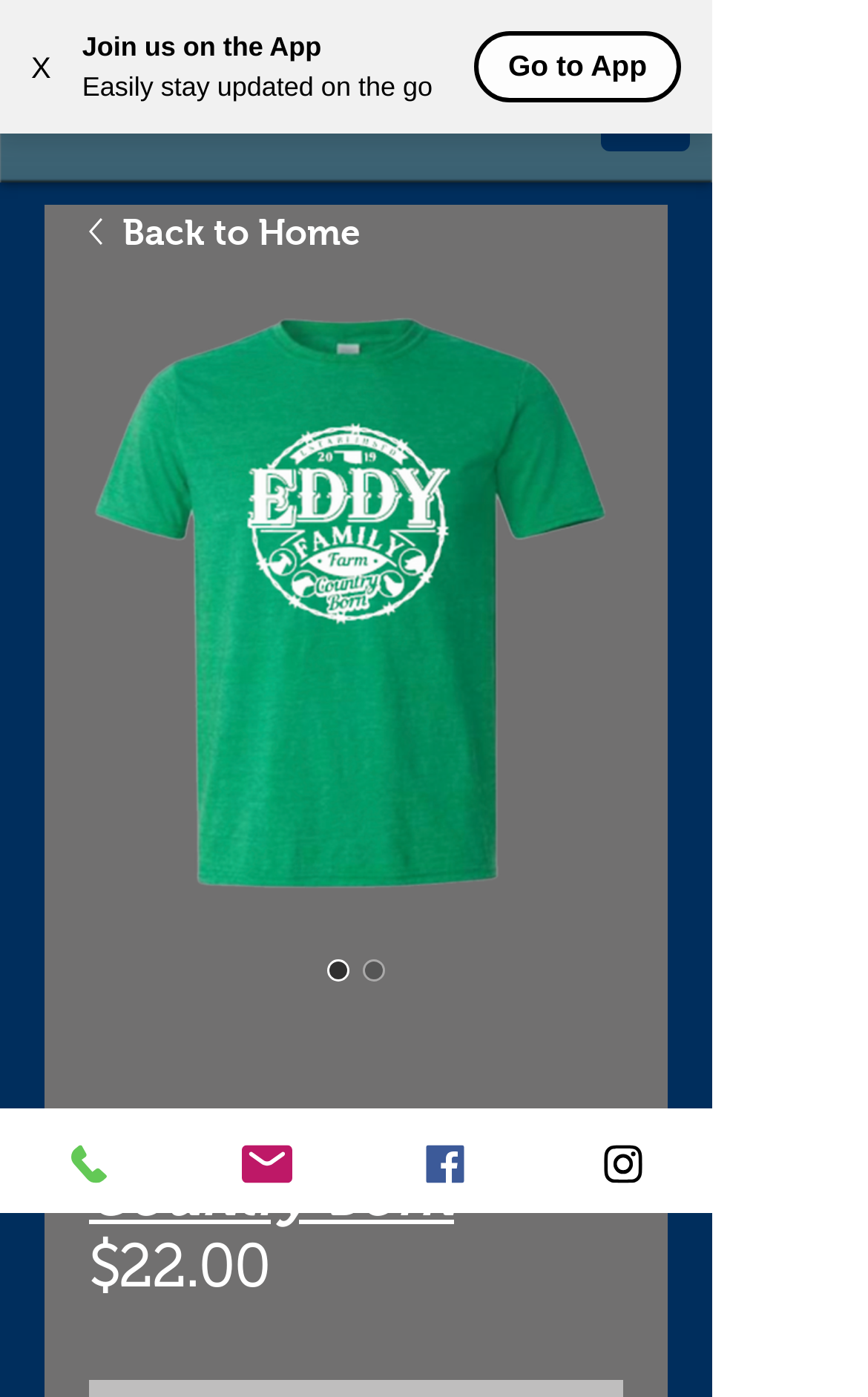How many items are in the cart?
Use the image to answer the question with a single word or phrase.

0